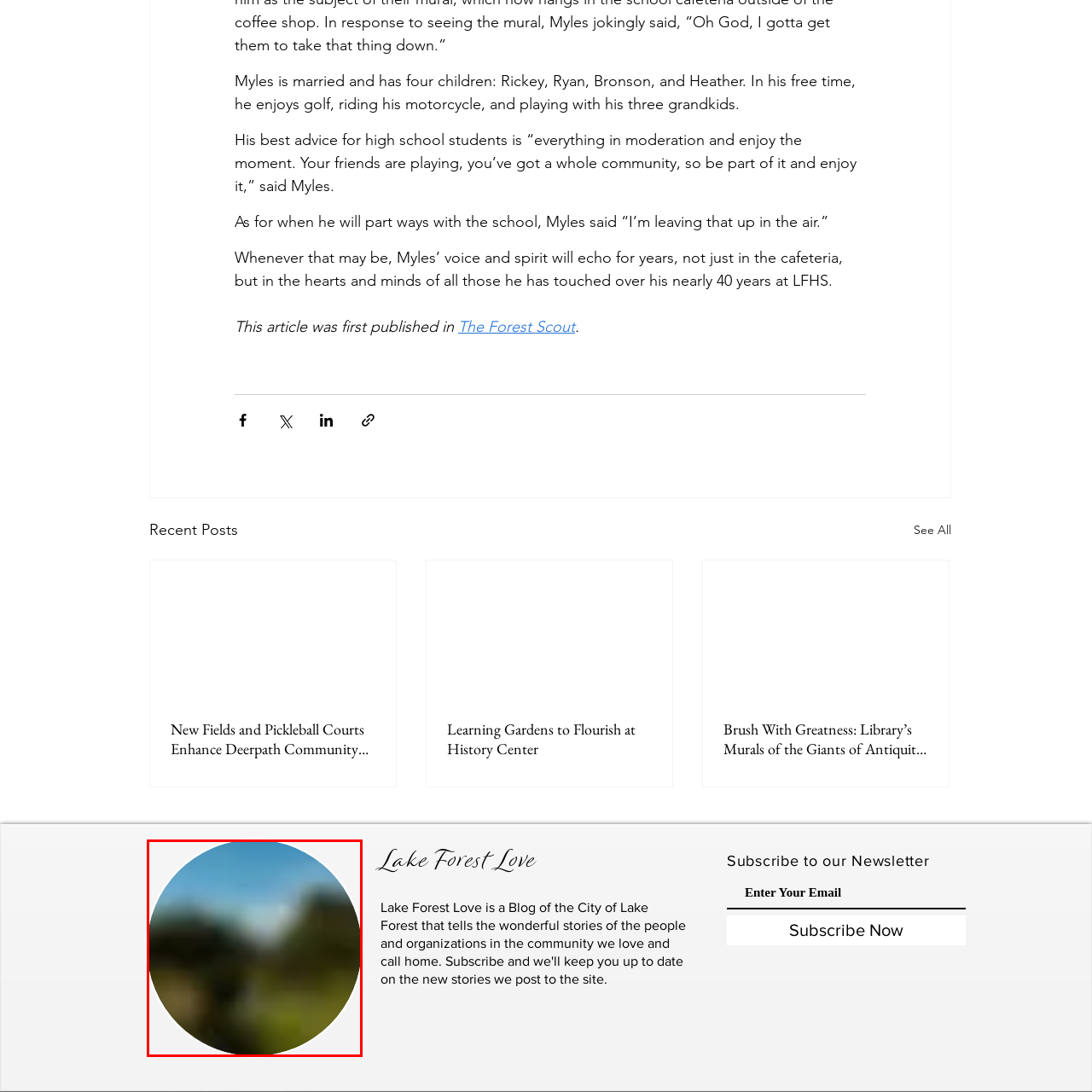Explain in detail the content of the image enclosed by the red outline.

The image captures a serene landscape, characterized by a soft blur that suggests a harmonious blend of nature and sky. The top portion features a vibrant blue hue, indicative of a clear sky, while the lower section transitions into lush greens, possibly representing fields or trees. This enchanting scene evokes a sense of tranquility and reflects the beauty of the outdoors, perfect for those who cherish nature's simplicity and peace. The circular framing of the image adds a whimsical touch, inviting viewers to get lost in the scenic view.